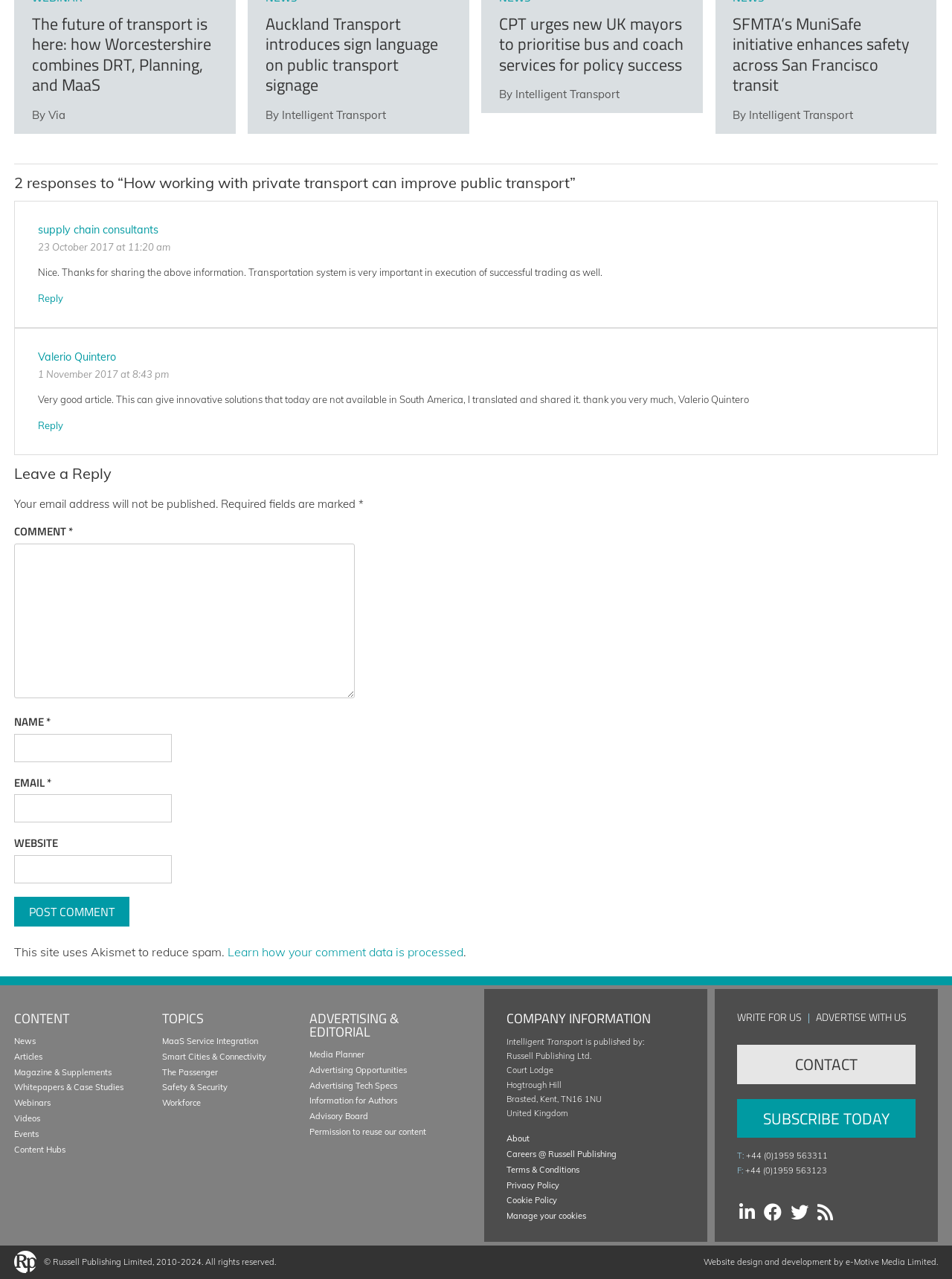How many articles are listed on this webpage?
Based on the image, provide your answer in one word or phrase.

4